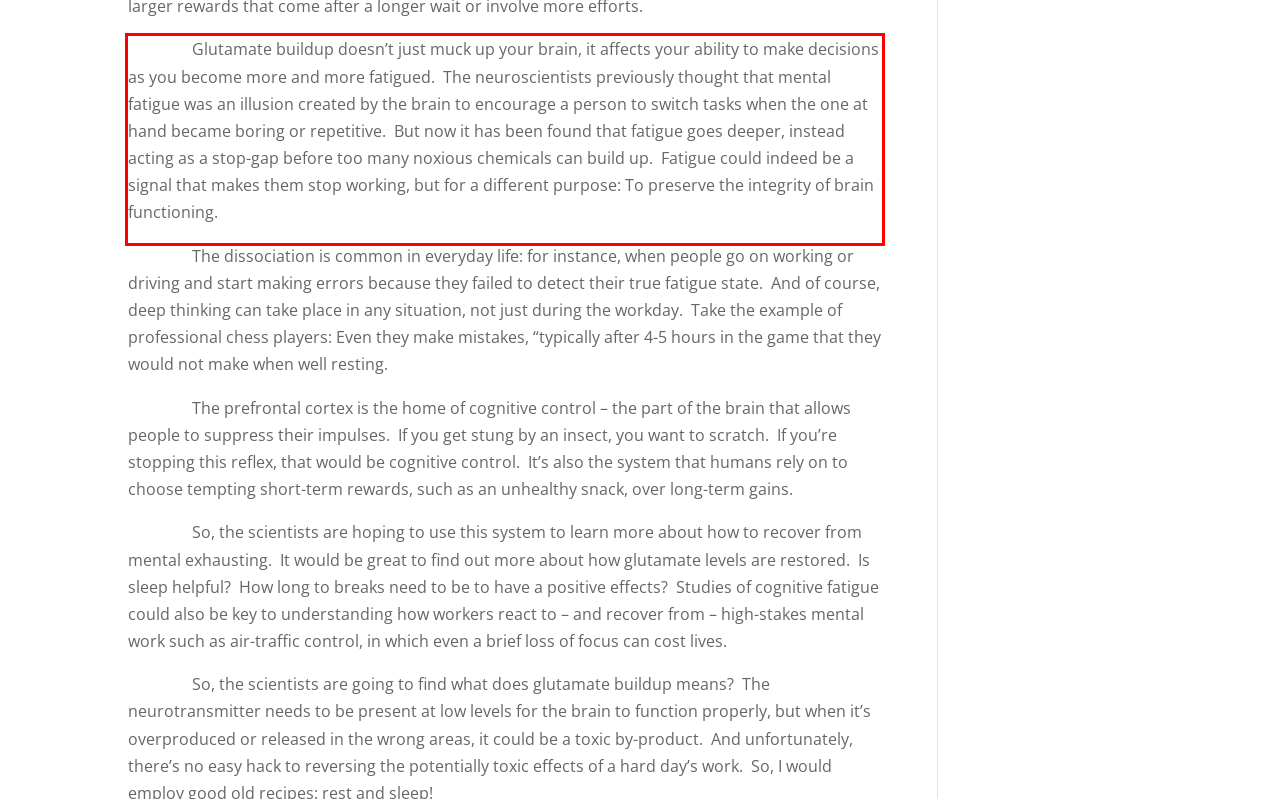Given a screenshot of a webpage with a red bounding box, extract the text content from the UI element inside the red bounding box.

Glutamate buildup doesn’t just muck up your brain, it affects your ability to make decisions as you become more and more fatigued. The neuroscientists previously thought that mental fatigue was an illusion created by the brain to encourage a person to switch tasks when the one at hand became boring or repetitive. But now it has been found that fatigue goes deeper, instead acting as a stop-gap before too many noxious chemicals can build up. Fatigue could indeed be a signal that makes them stop working, but for a different purpose: To preserve the integrity of brain functioning.